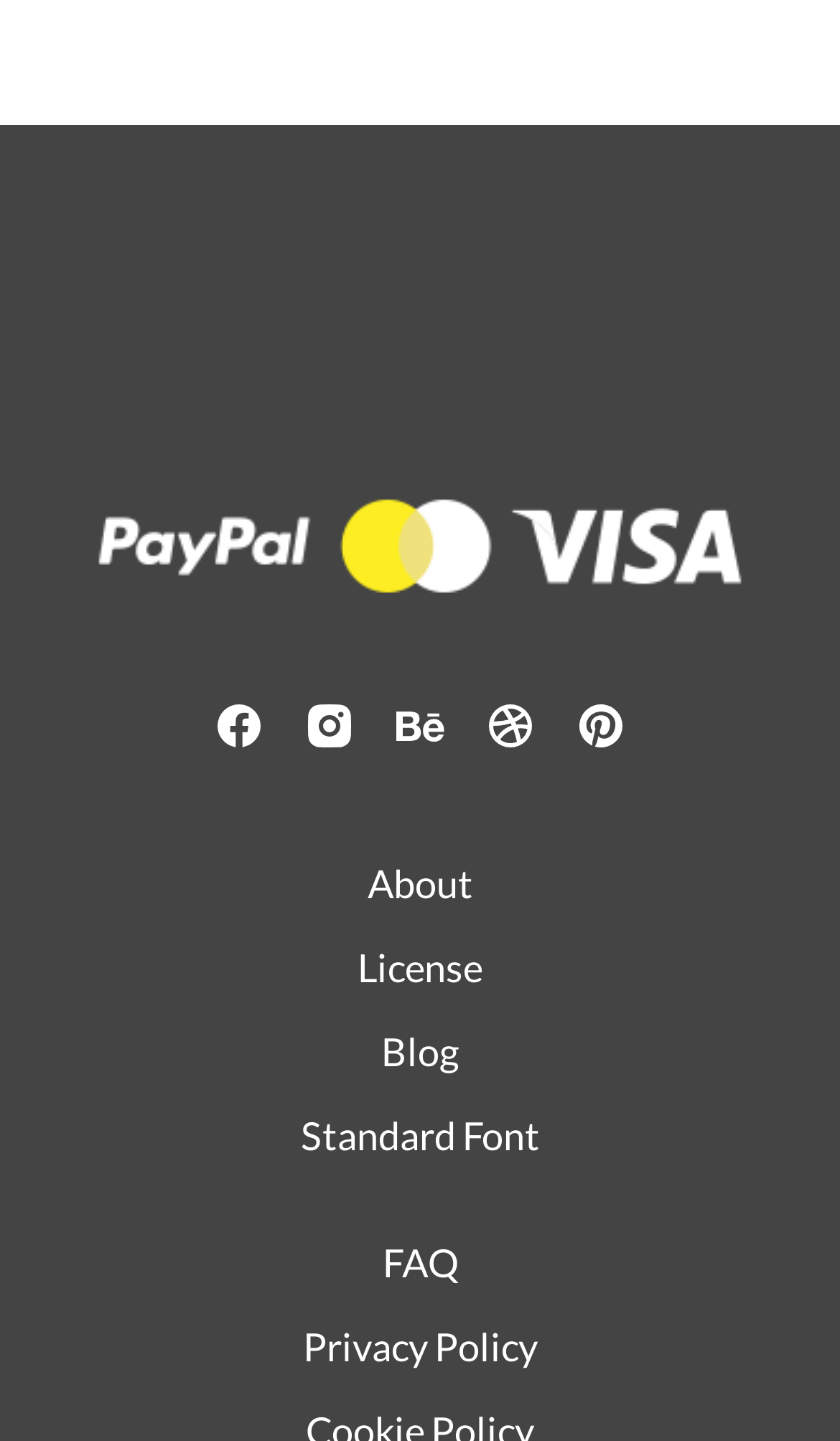Please locate the bounding box coordinates for the element that should be clicked to achieve the following instruction: "Read the Blog". Ensure the coordinates are given as four float numbers between 0 and 1, i.e., [left, top, right, bottom].

[0.454, 0.713, 0.546, 0.746]